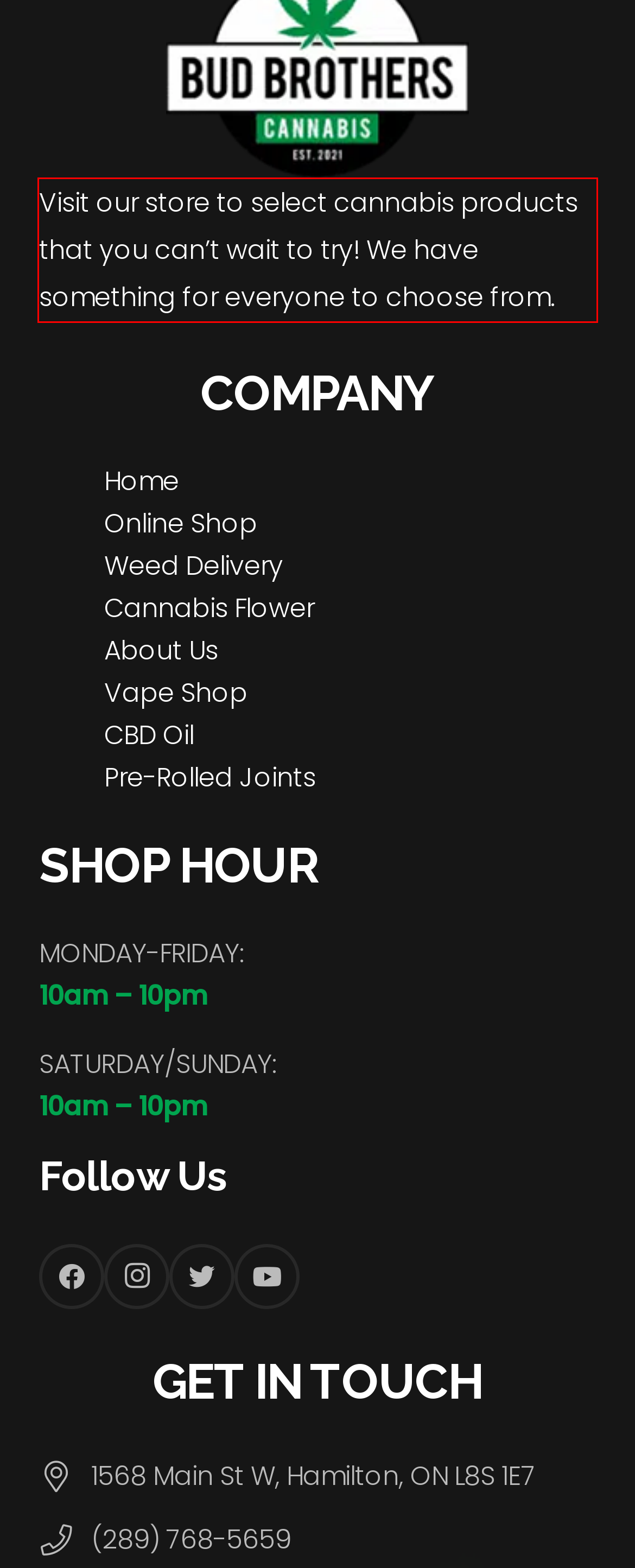Please perform OCR on the UI element surrounded by the red bounding box in the given webpage screenshot and extract its text content.

Visit our store to select cannabis products that you can’t wait to try! We have something for everyone to choose from.